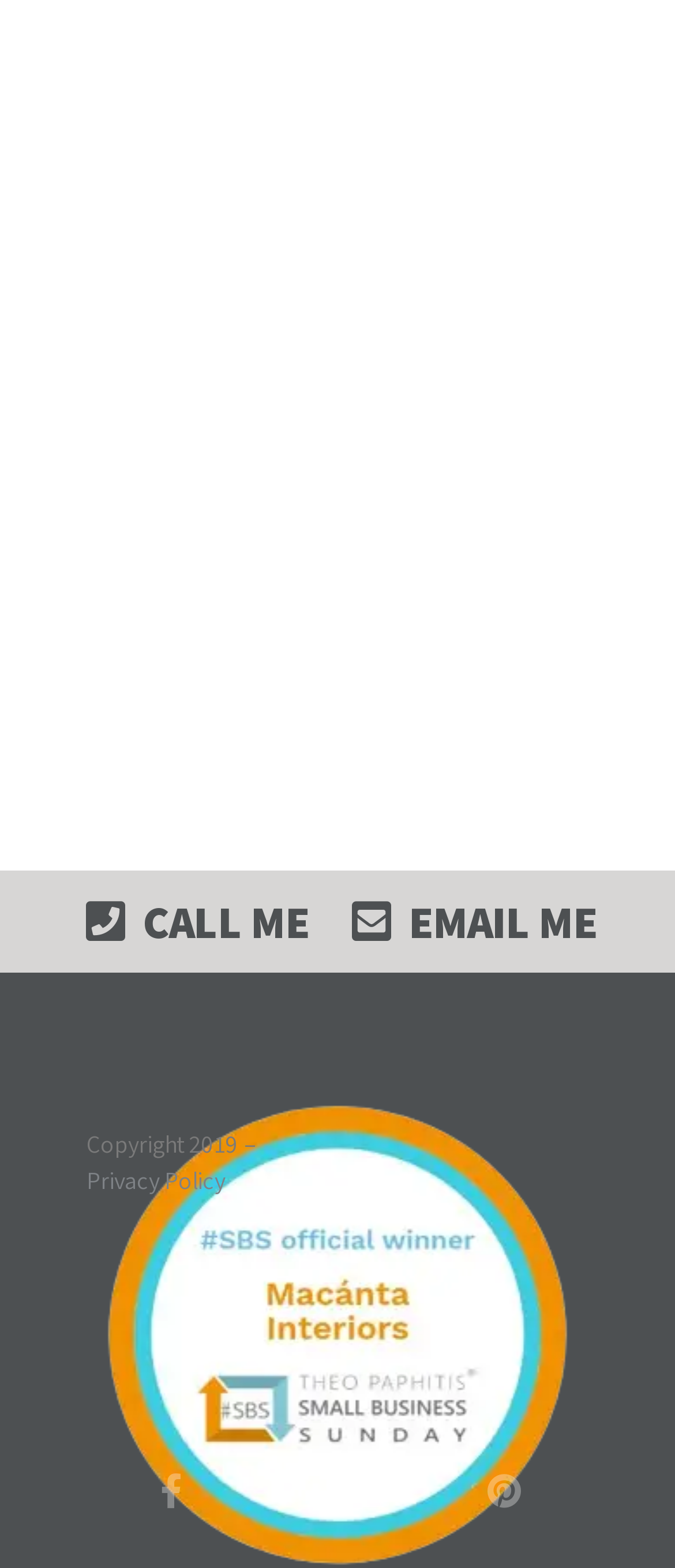Given the element description Privacy Policy, specify the bounding box coordinates of the corresponding UI element in the format (top-left x, top-left y, bottom-right x, bottom-right y). All values must be between 0 and 1.

[0.128, 0.743, 0.333, 0.763]